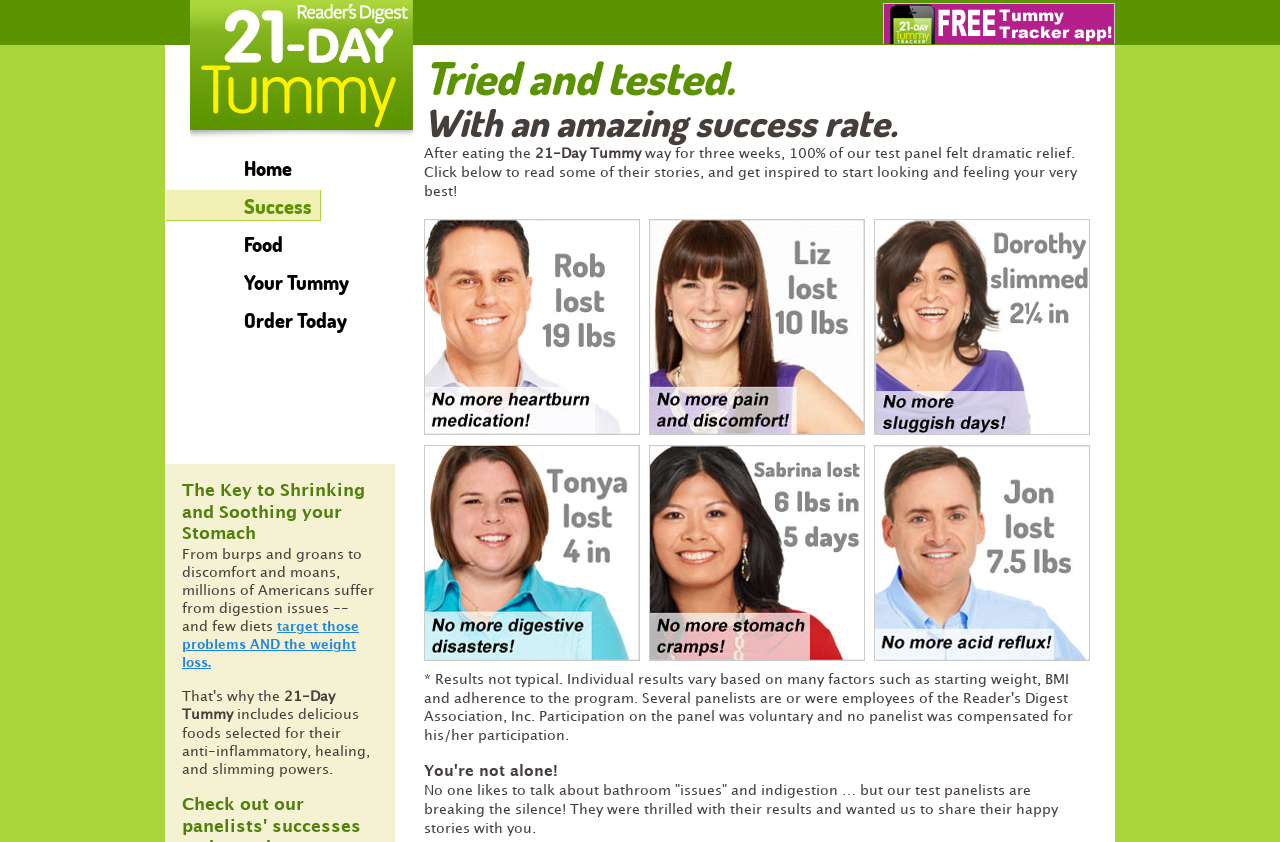Locate the bounding box coordinates of the element that should be clicked to execute the following instruction: "Click the 'Free Tummy Tracker App' link".

[0.69, 0.004, 0.871, 0.059]